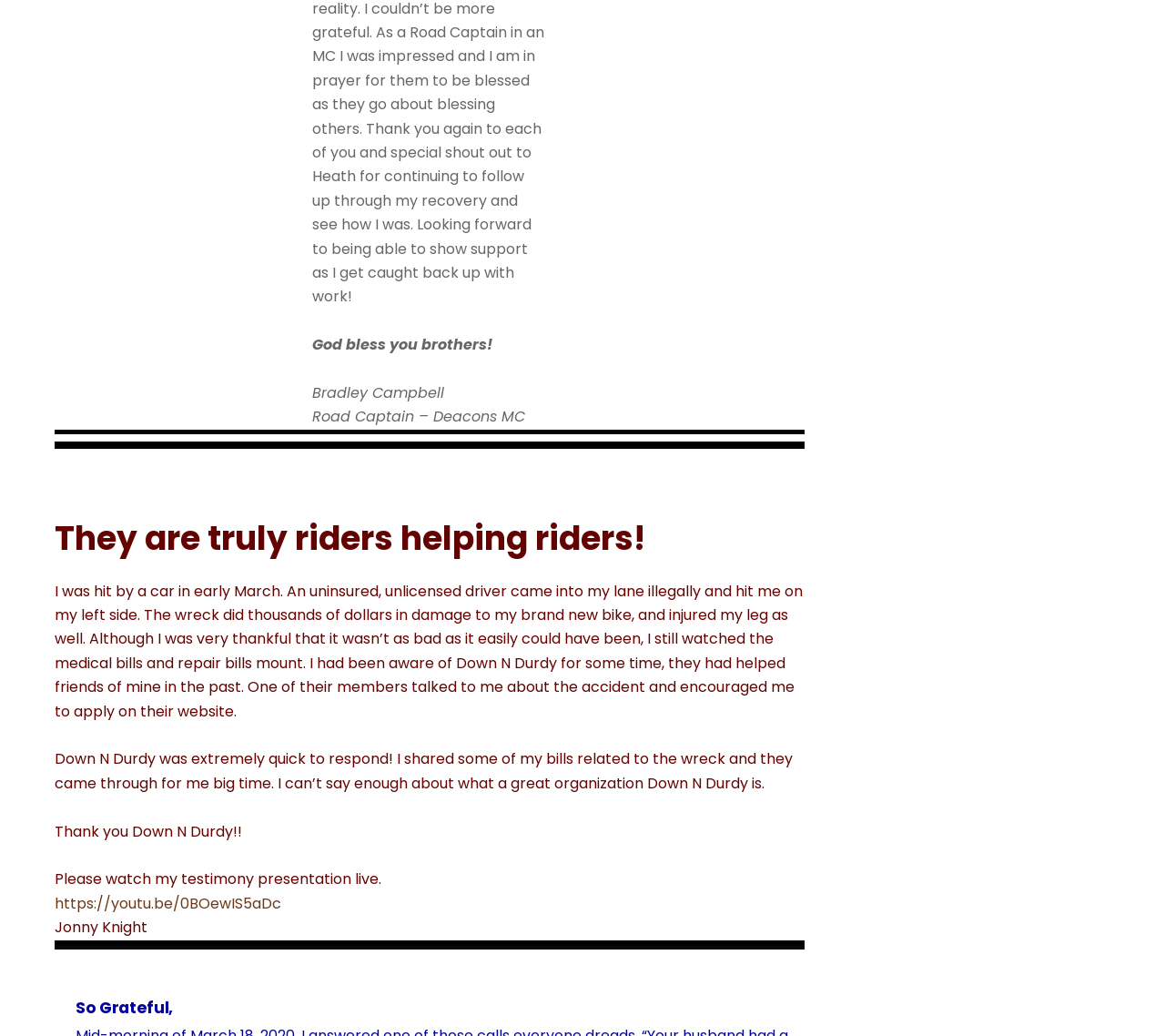What is the name of the organization that helped the author?
Kindly offer a detailed explanation using the data available in the image.

The answer can be found in the StaticText elements that mention Down N Durdy, which is an organization that helped the author with their medical and repair bills after an accident. The text 'I had been aware of Down N Durdy for some time, they had helped friends of mine in the past.' and 'Down N Durdy was extremely quick to respond!' suggest that Down N Durdy is the organization that provided assistance to the author.